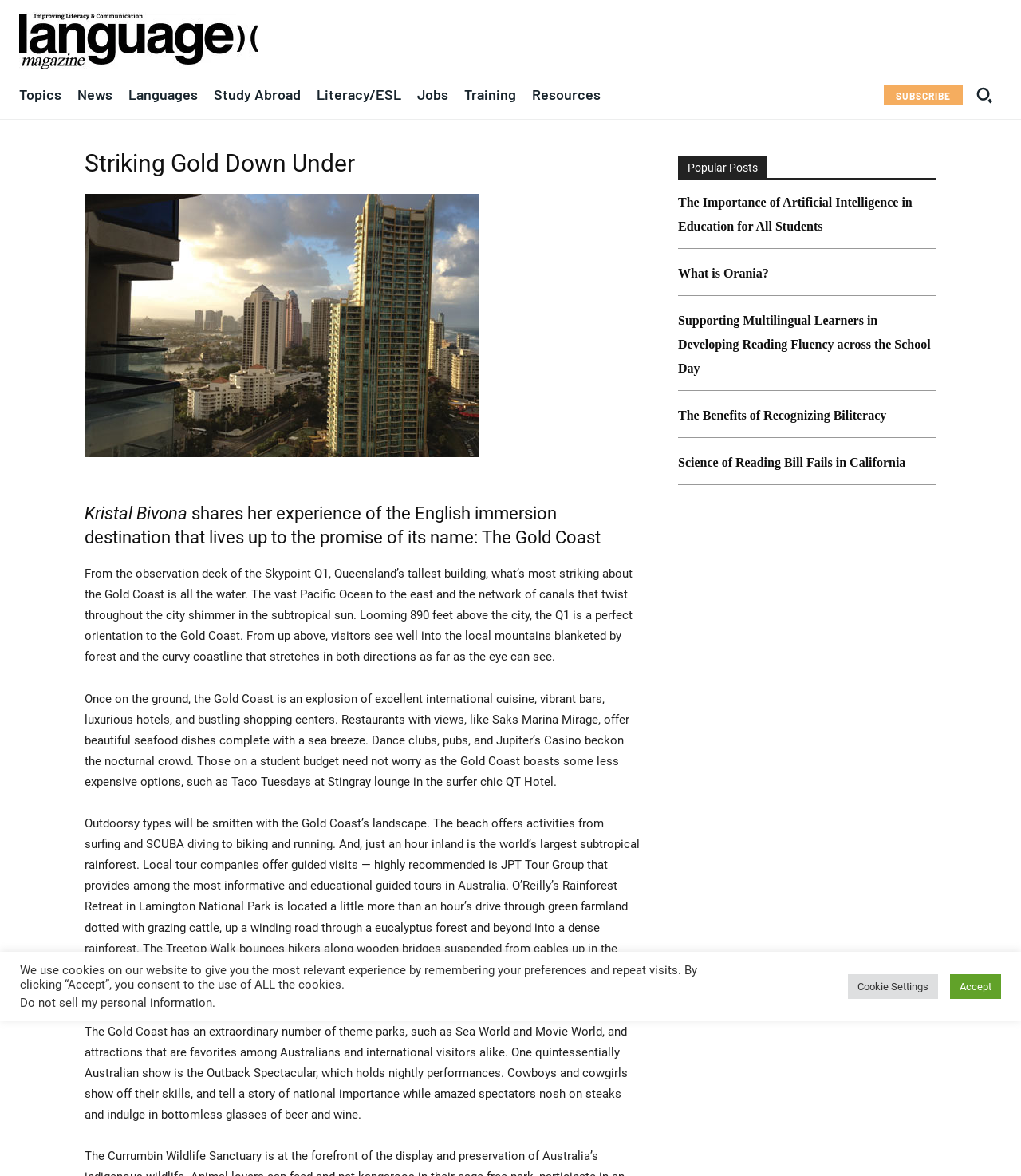What is the name of the rainforest retreat in Lamington National Park?
Refer to the image and offer an in-depth and detailed answer to the question.

O’Reilly’s Rainforest Retreat in Lamington National Park is located a little more than an hour’s drive through green farmland dotted with grazing cattle, up a winding road through a eucalyptus forest and beyond into a dense rainforest.